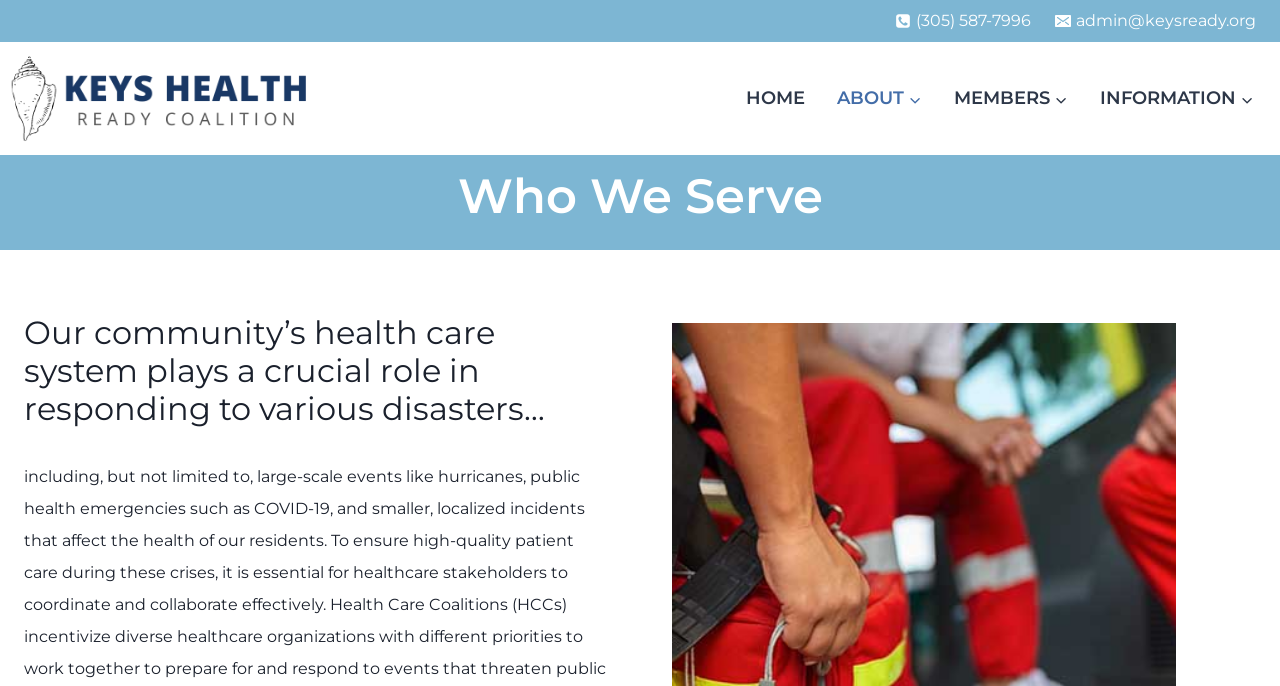Determine the bounding box coordinates of the clickable region to execute the instruction: "Call the phone number". The coordinates should be four float numbers between 0 and 1, denoted as [left, top, right, bottom].

[0.715, 0.016, 0.805, 0.044]